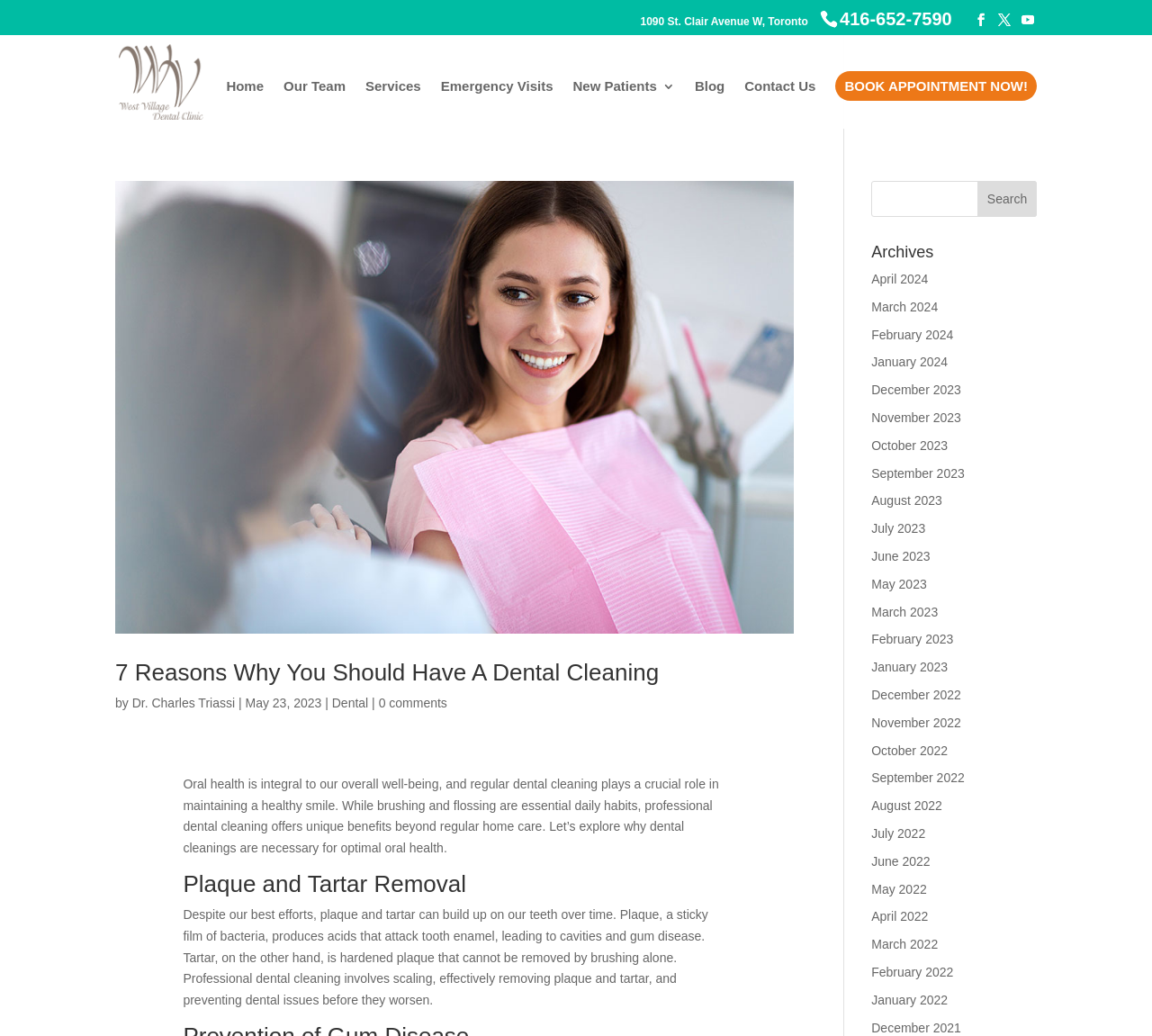Please provide a brief answer to the question using only one word or phrase: 
What is the topic of the article on the webpage?

Dental cleaning